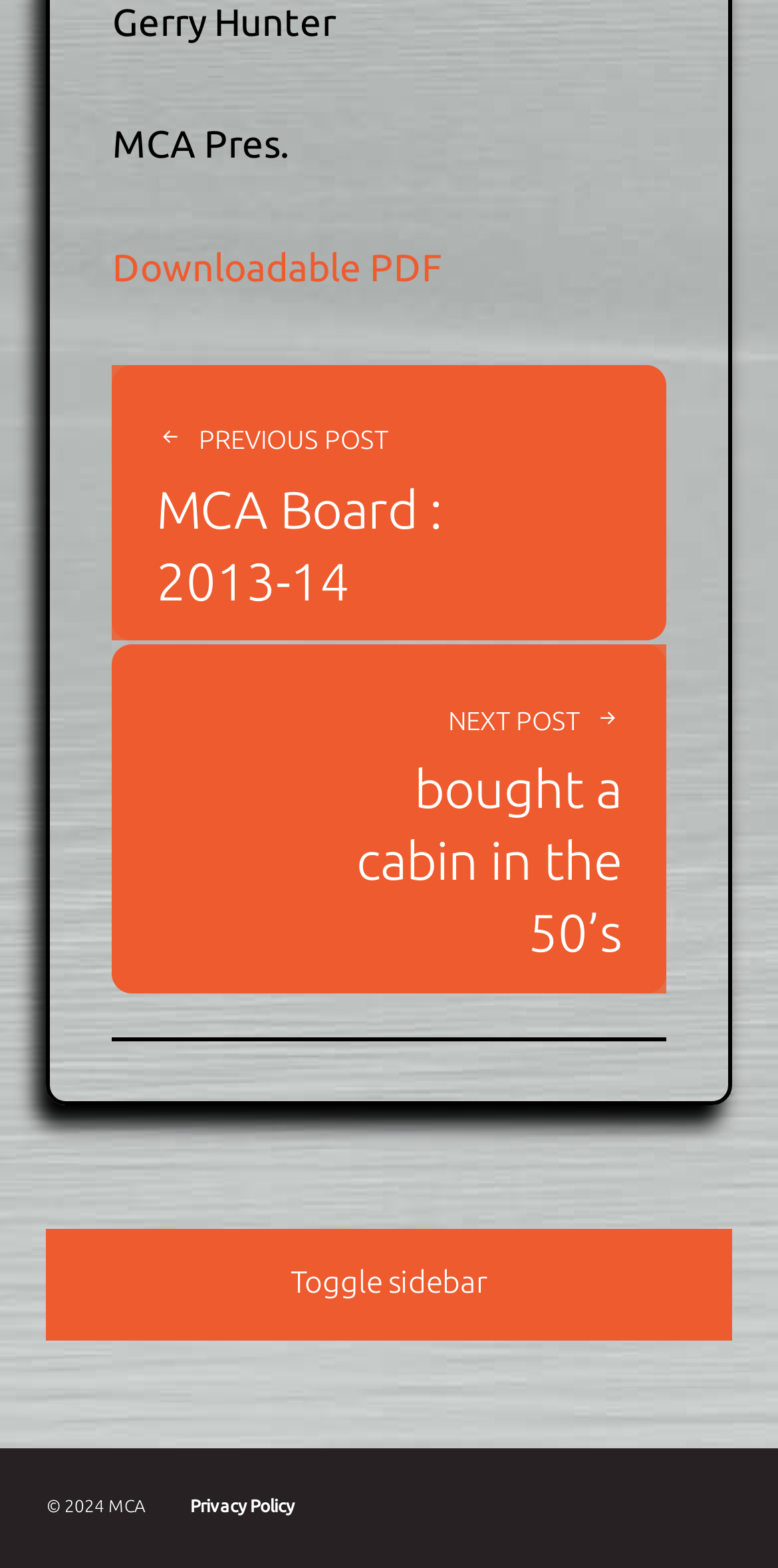Look at the image and answer the question in detail:
What is the purpose of the link at the top?

The question can be answered by looking at the link element with the text 'Downloadable PDF' at the top of the webpage, which suggests that the link provides a downloadable PDF file, possibly related to the content of the webpage.